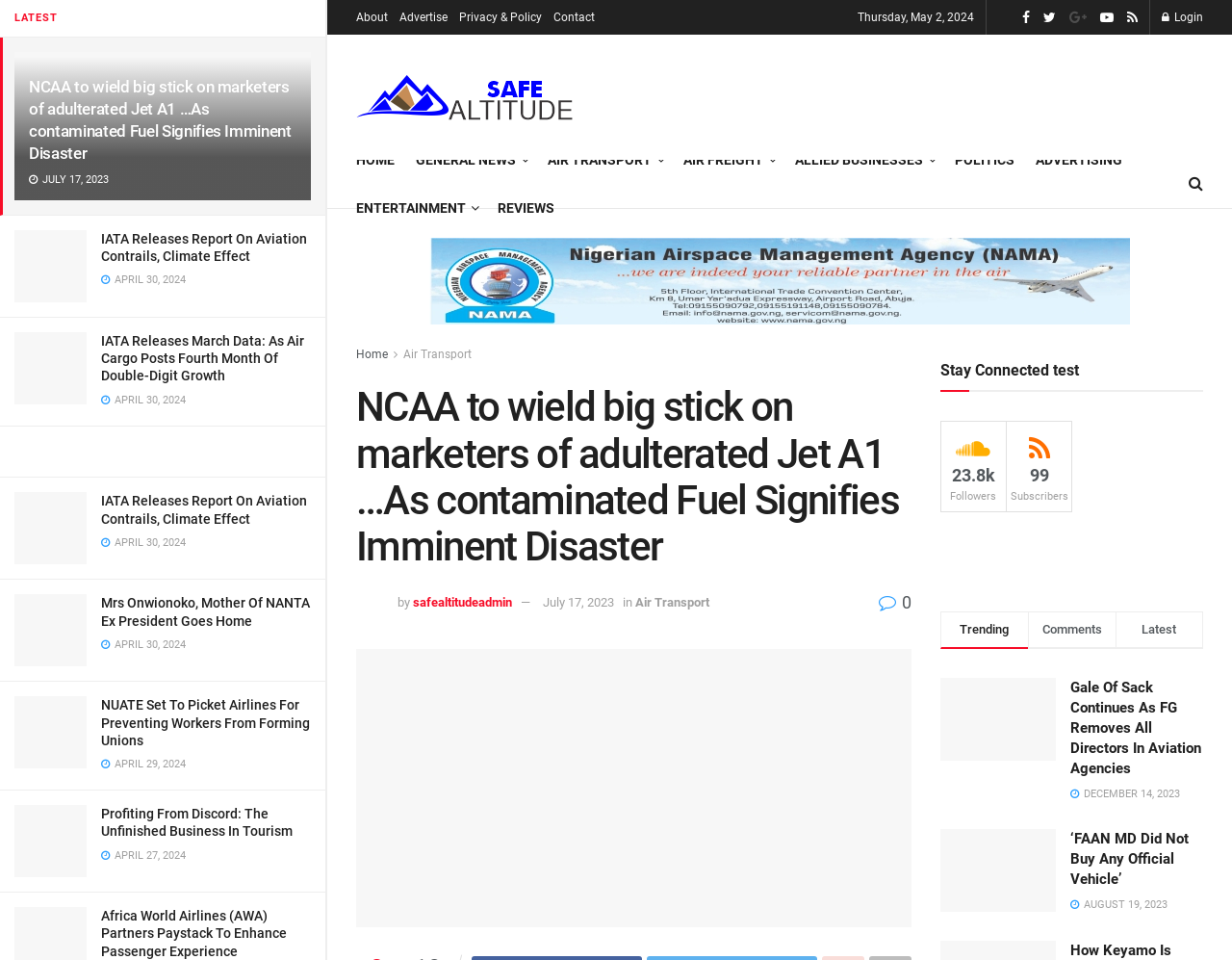Can you show the bounding box coordinates of the region to click on to complete the task described in the instruction: "Watch videos on YouTube"?

None